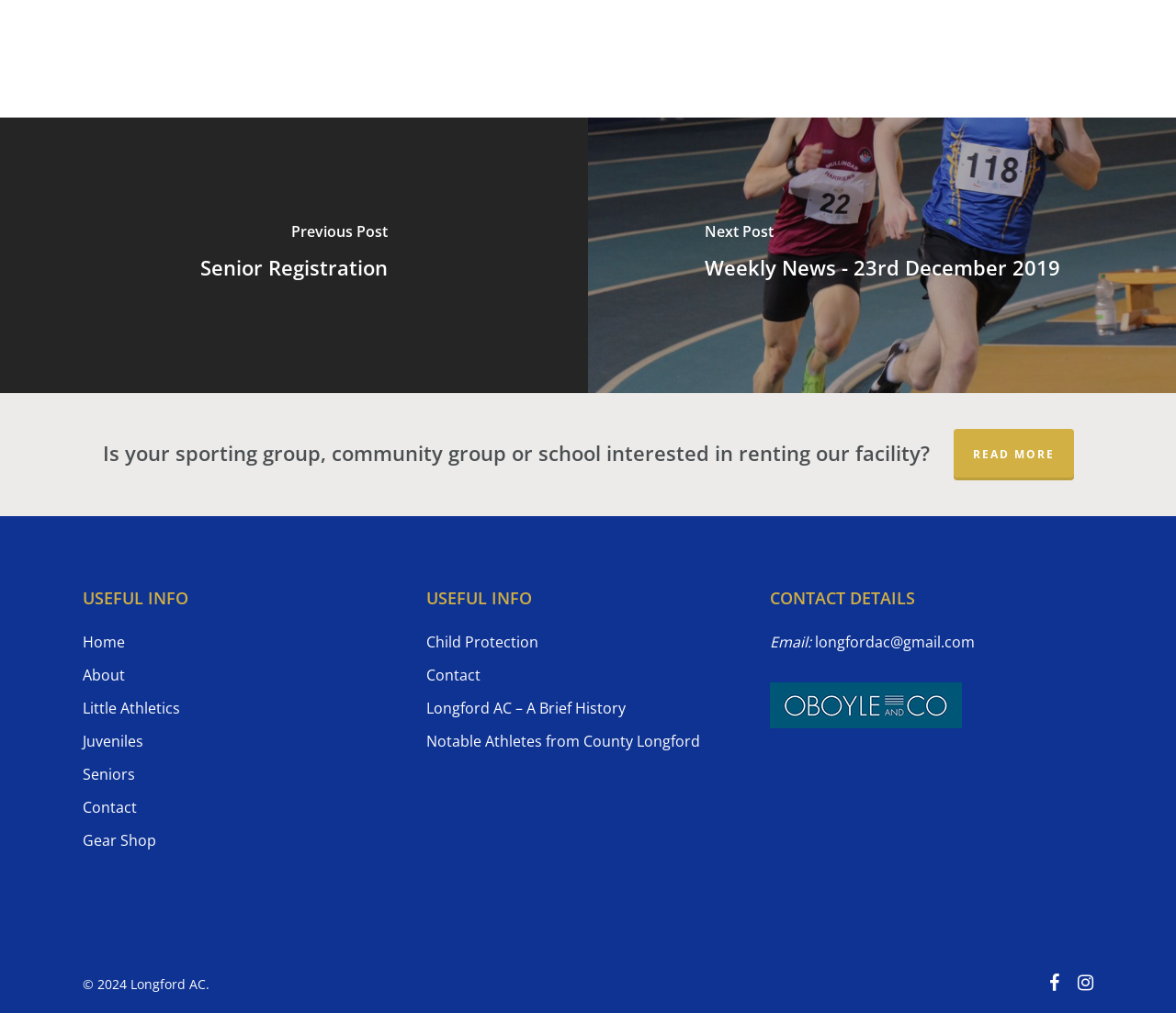What type of facility can be rented?
Answer the question with detailed information derived from the image.

The StaticText element 'Is your sporting group, community group or school interested in renting our facility?' suggests that the facility being referred to is a sporting facility, which can be rented by various groups or schools.